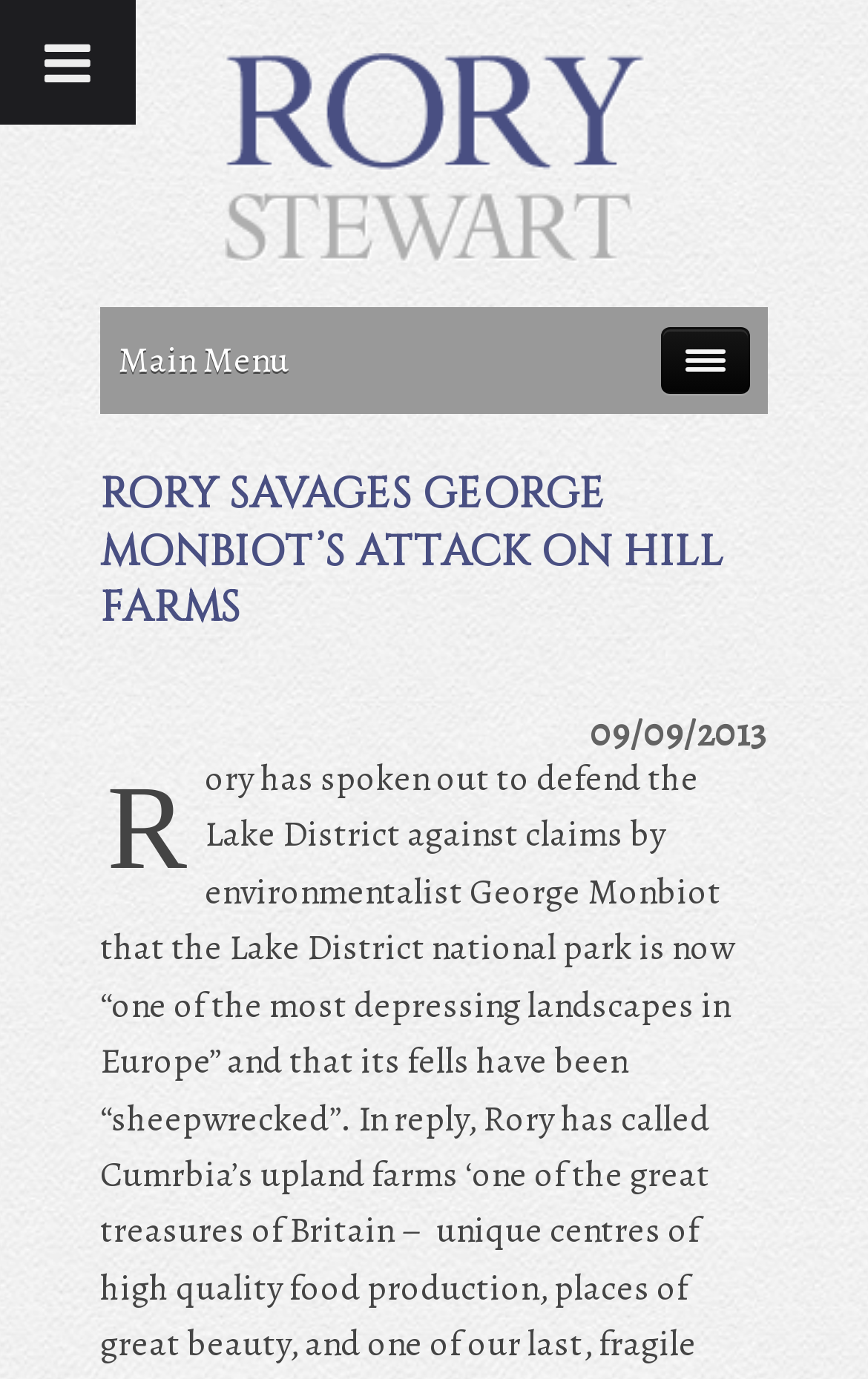Using the provided element description: "aria-label="Toggle Menu"", determine the bounding box coordinates of the corresponding UI element in the screenshot.

[0.0, 0.0, 0.156, 0.09]